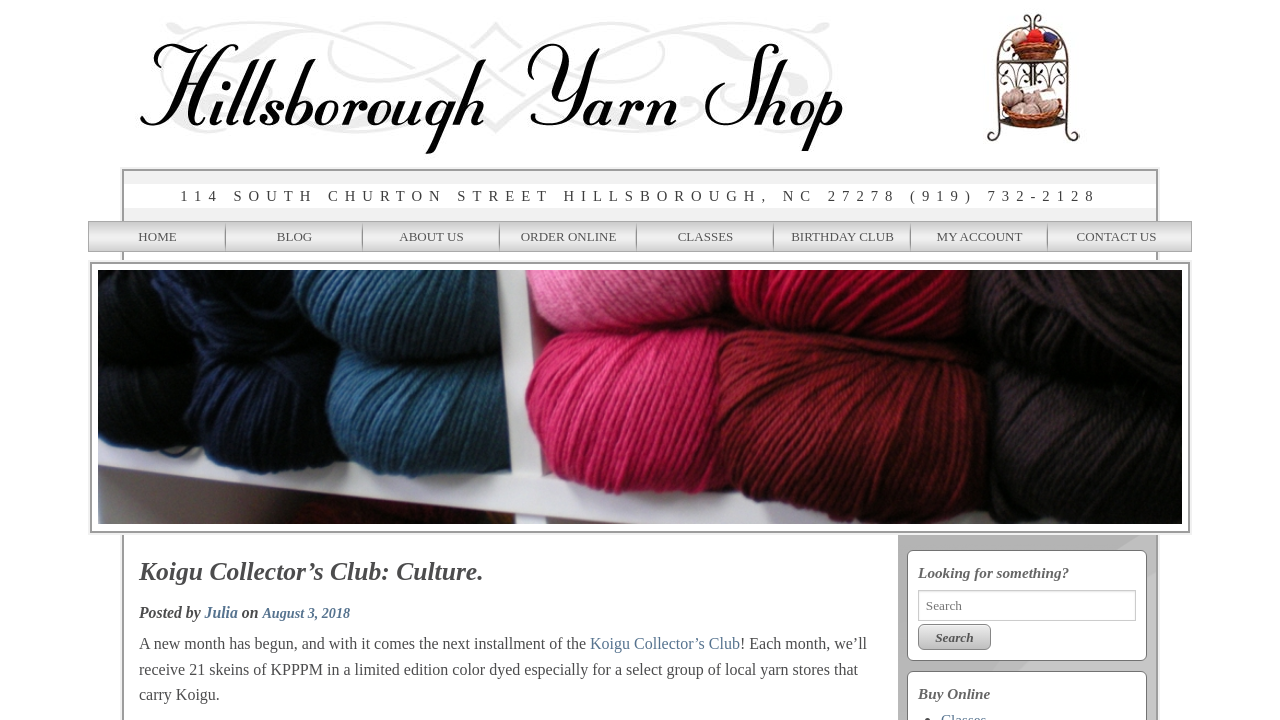Identify the main heading of the webpage and provide its text content.

Koigu Collector’s Club: Culture.